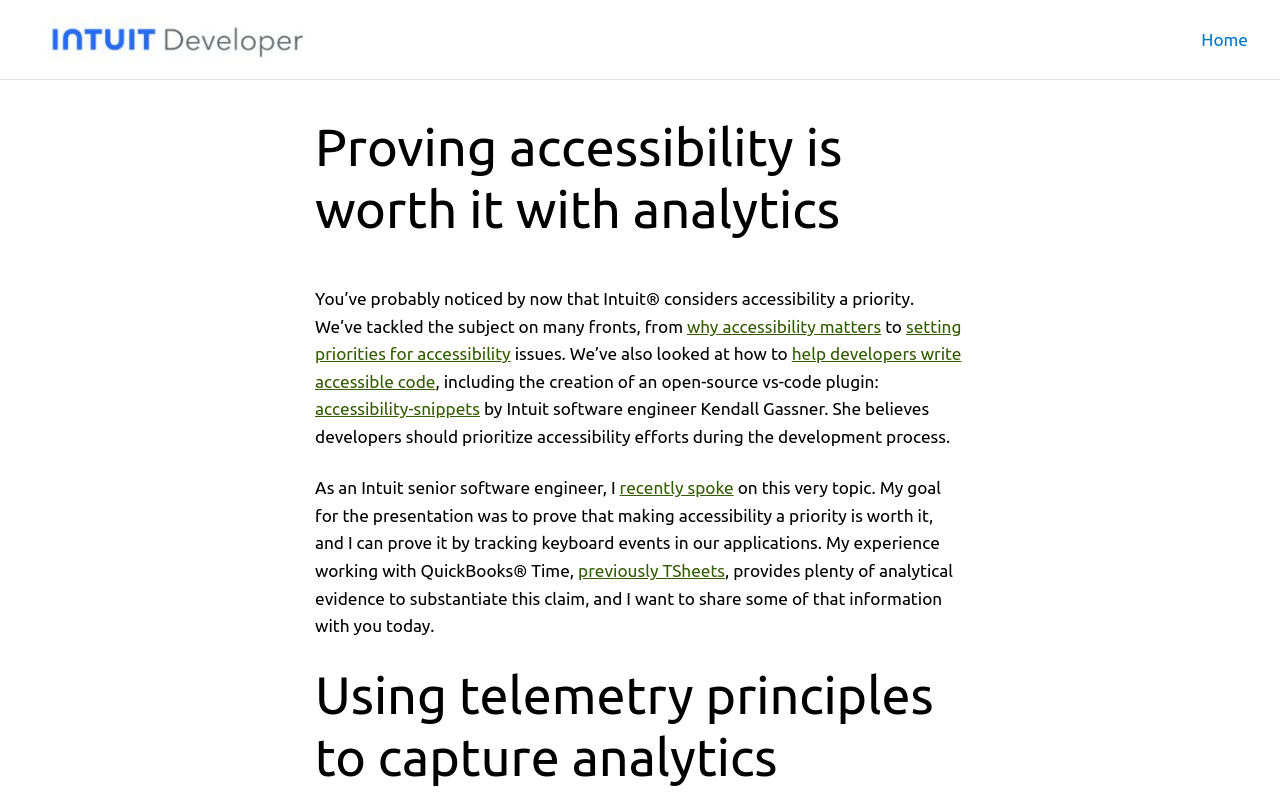What is the application mentioned in the webpage that provides analytical evidence for accessibility?
Provide a comprehensive and detailed answer to the question.

The webpage mentions that 'My experience working with QuickBooks® Time, previously TSheets, provides plenty of analytical evidence to substantiate this claim.' This indicates that QuickBooks Time is the application that provides analytical evidence for accessibility.